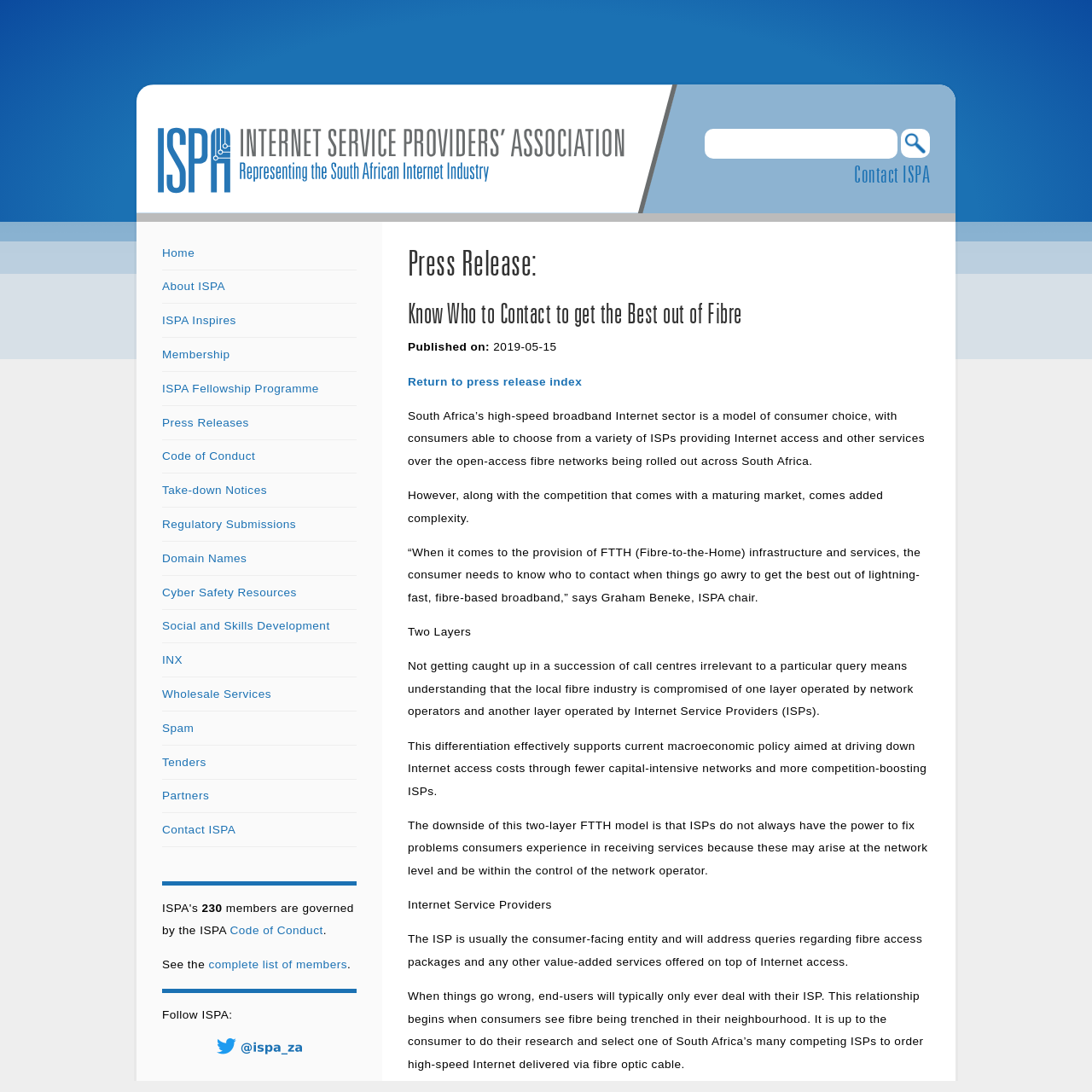Respond with a single word or phrase:
What is the role of the ISP in the fibre access process?

Consumer-facing entity